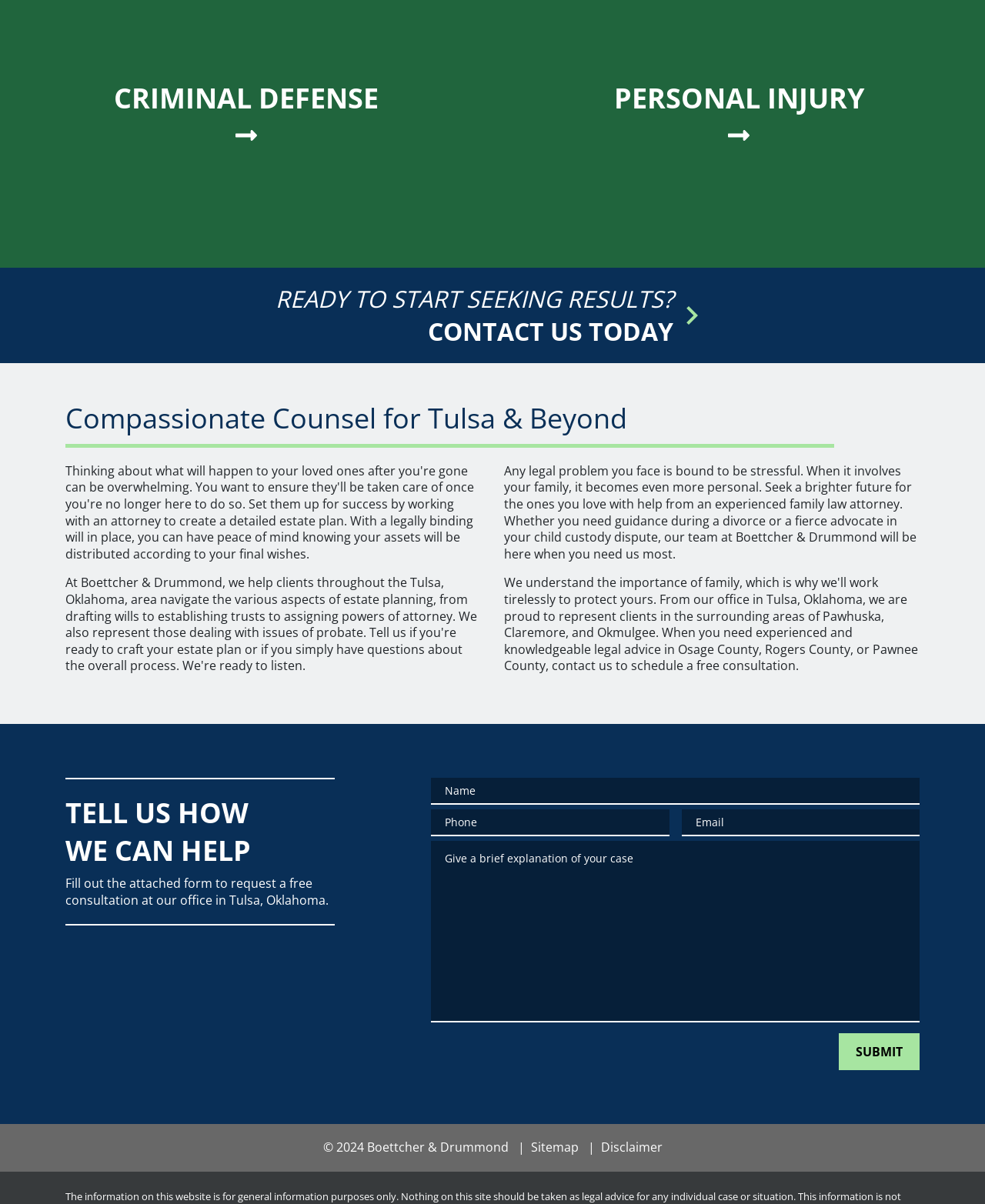Provide the bounding box coordinates for the area that should be clicked to complete the instruction: "Click the '› True Blue Casino No Deposit Codes' link".

None